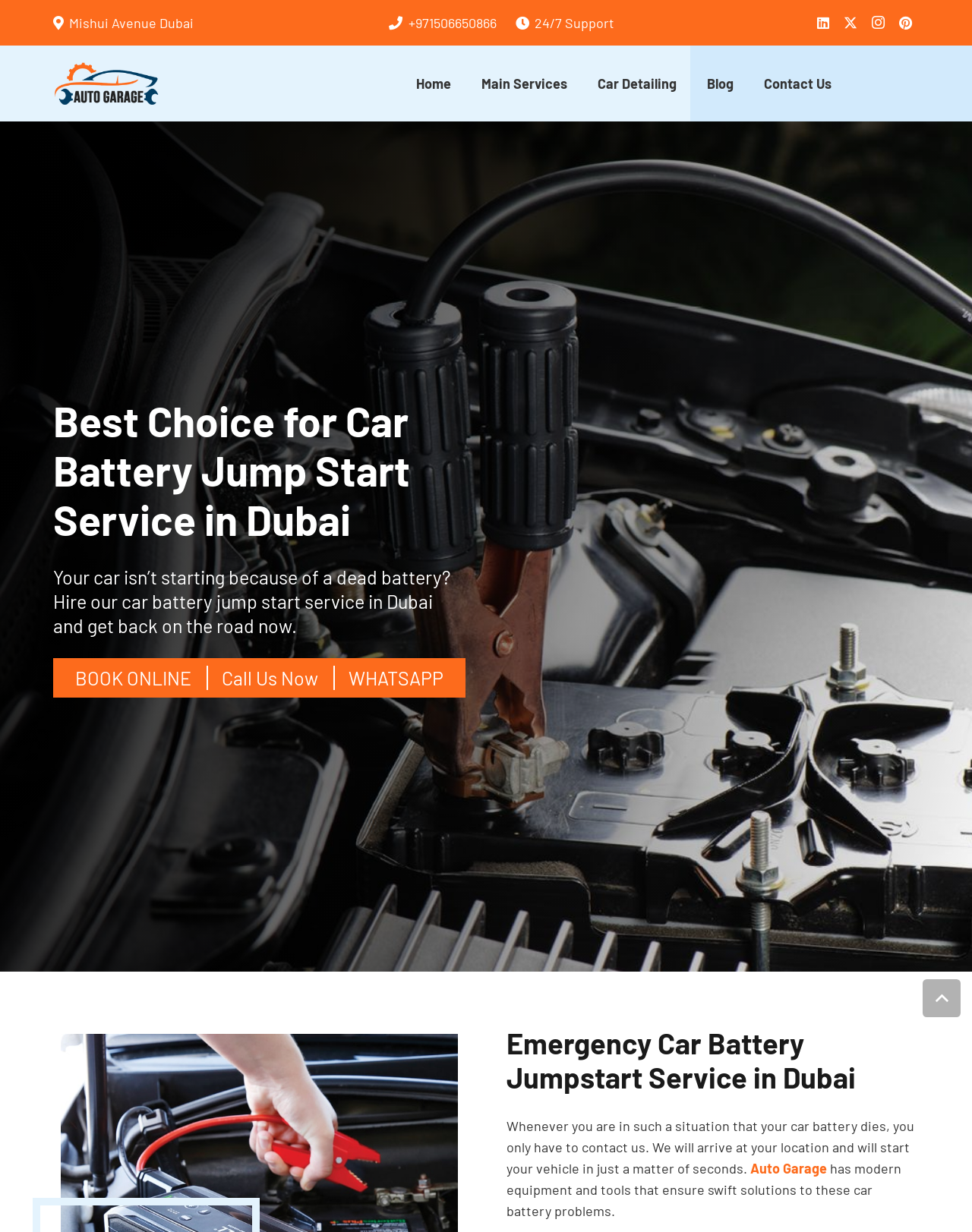Please locate the bounding box coordinates of the element that needs to be clicked to achieve the following instruction: "Go to home page". The coordinates should be four float numbers between 0 and 1, i.e., [left, top, right, bottom].

[0.412, 0.037, 0.479, 0.099]